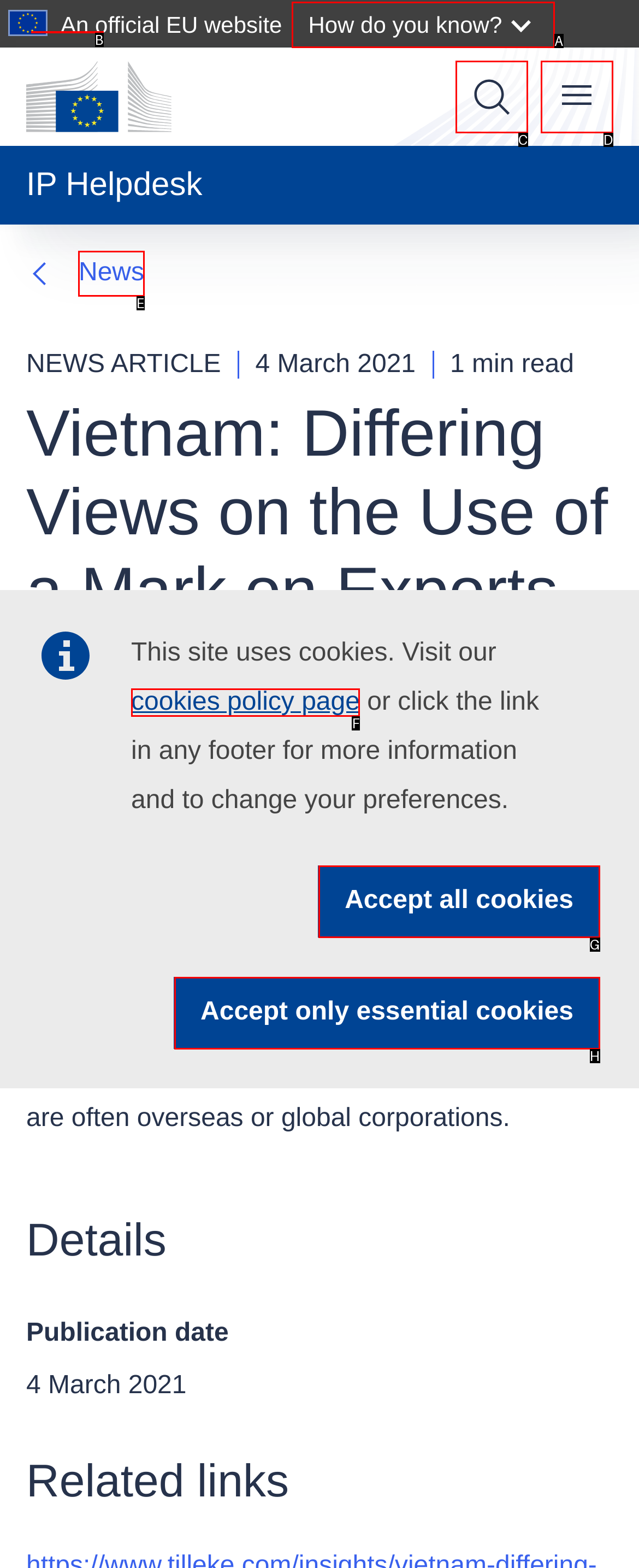Select the HTML element that should be clicked to accomplish the task: Read news Reply with the corresponding letter of the option.

E